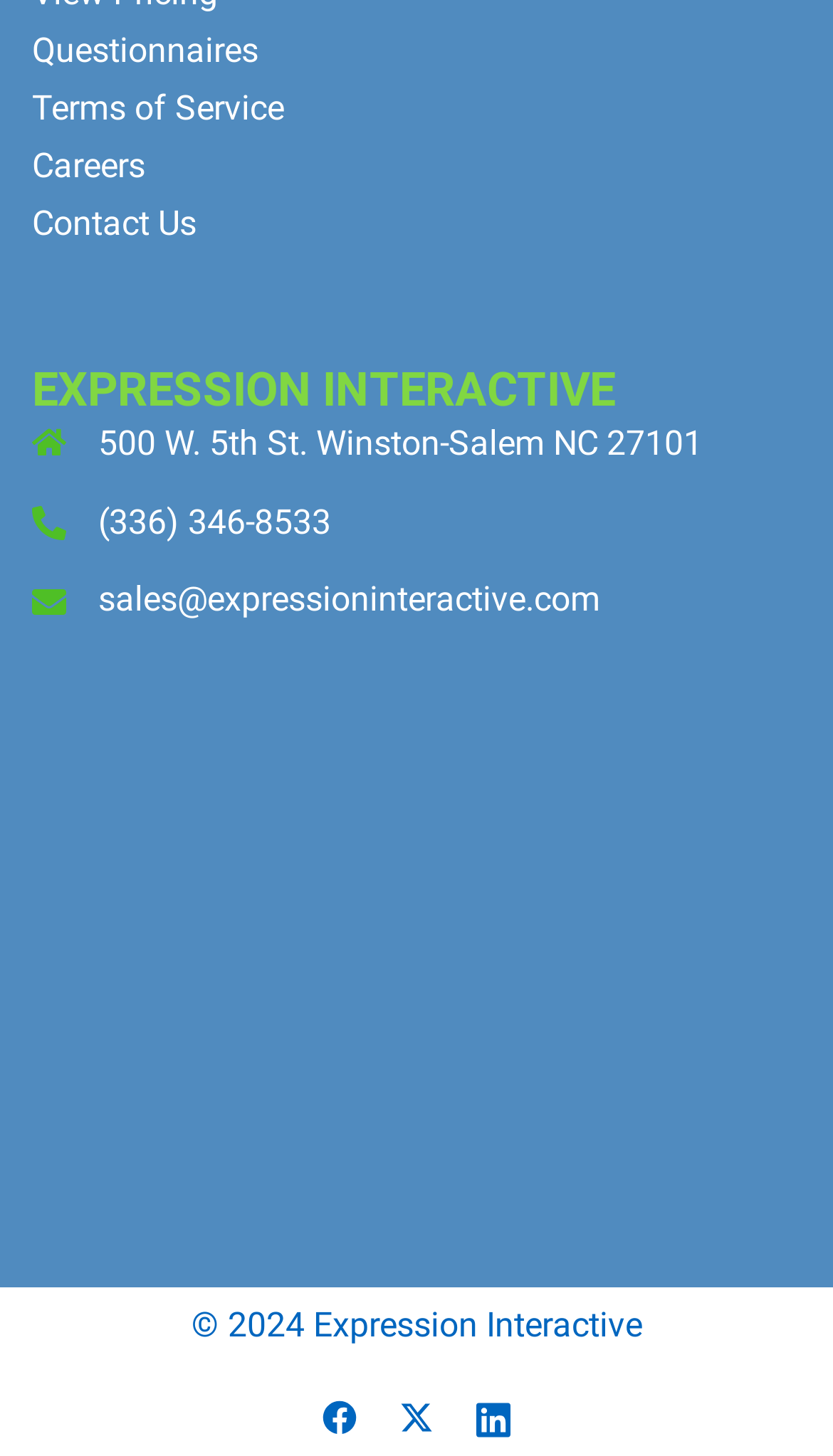What is the email address of the company's sales department?
Respond with a short answer, either a single word or a phrase, based on the image.

sales@expressioninteractive.com